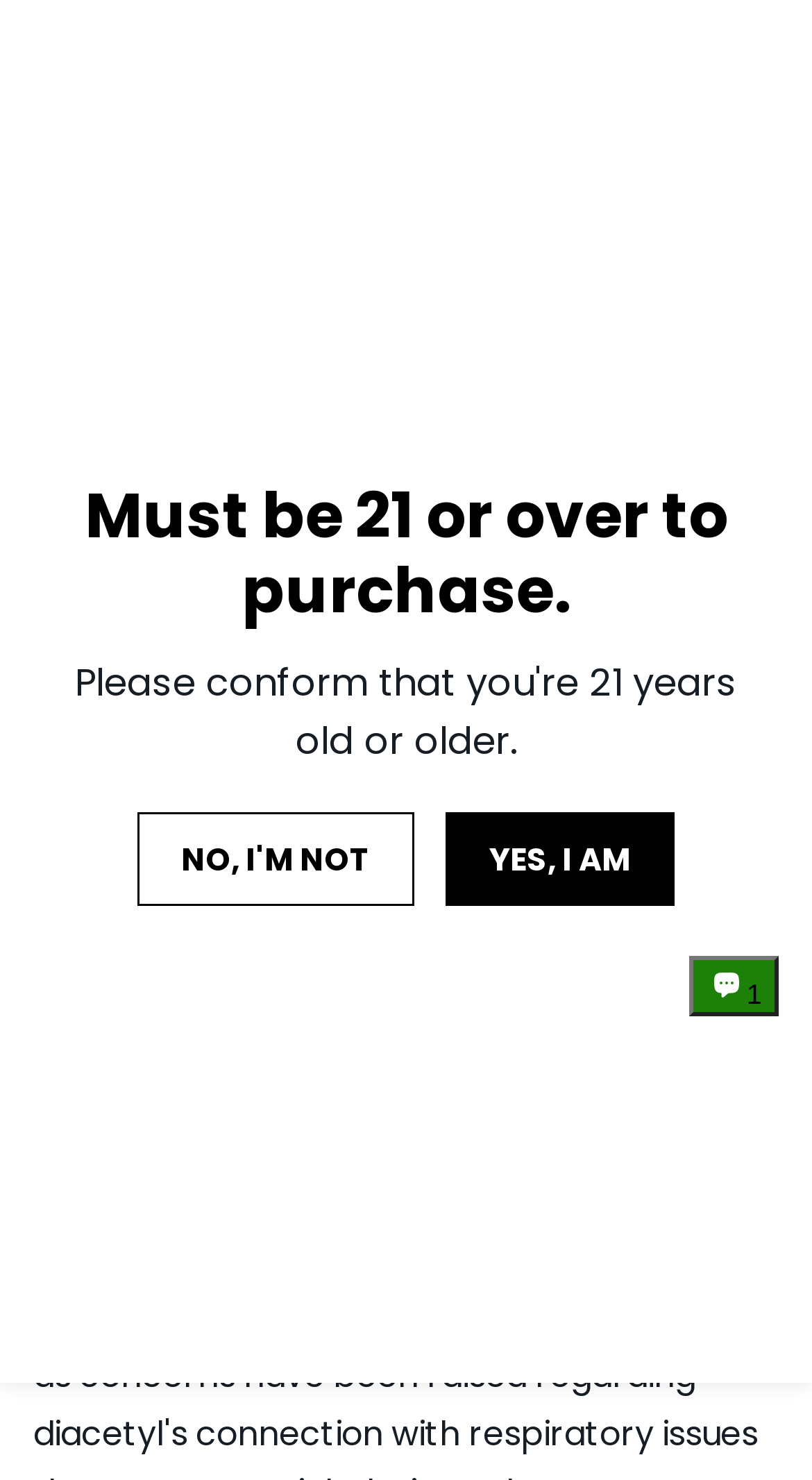Respond to the question below with a concise word or phrase:
Who is the author of the article?

Umair Nazaqat